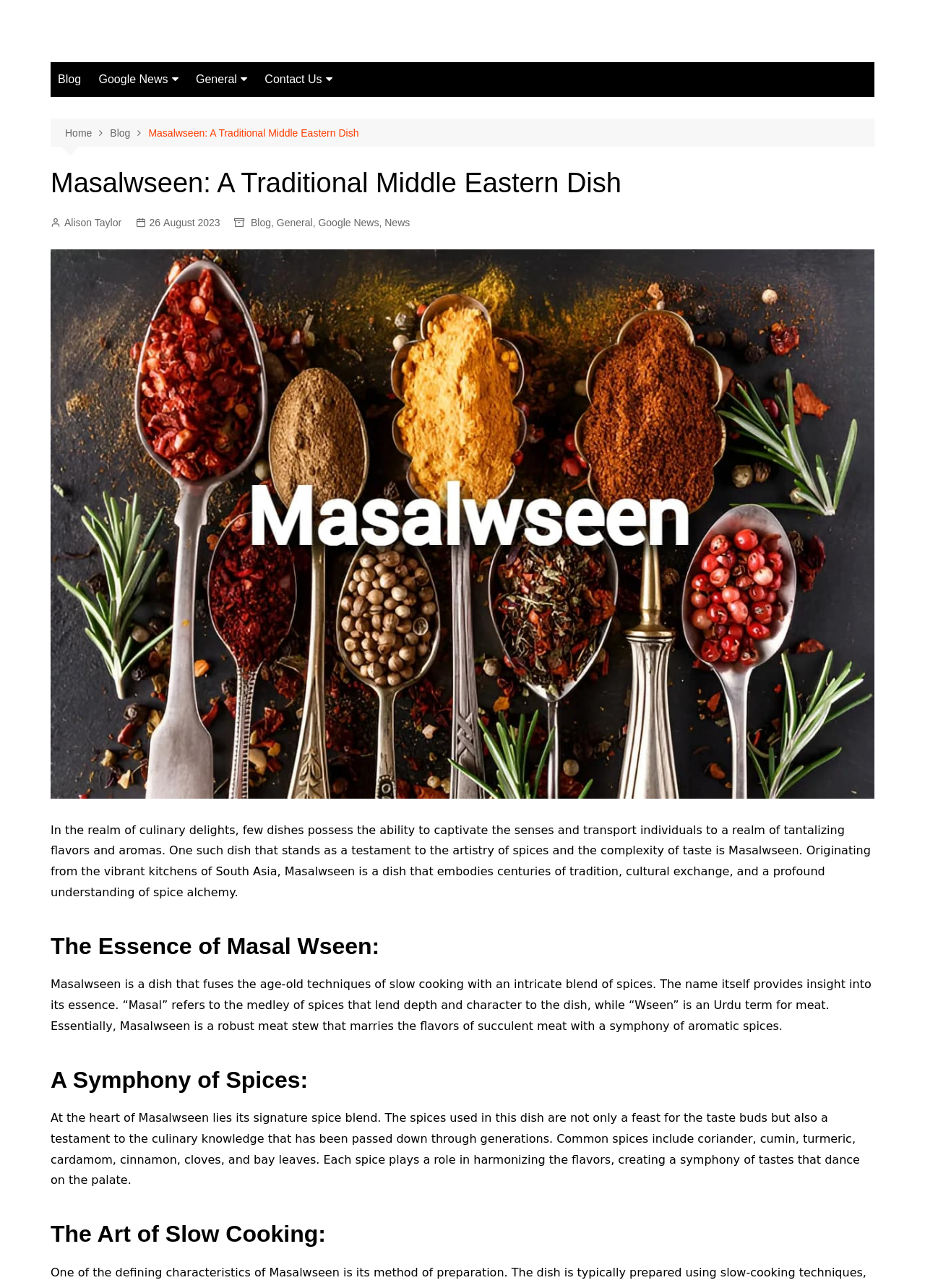What is the main ingredient of Masalwseen?
Based on the screenshot, answer the question with a single word or phrase.

Meat